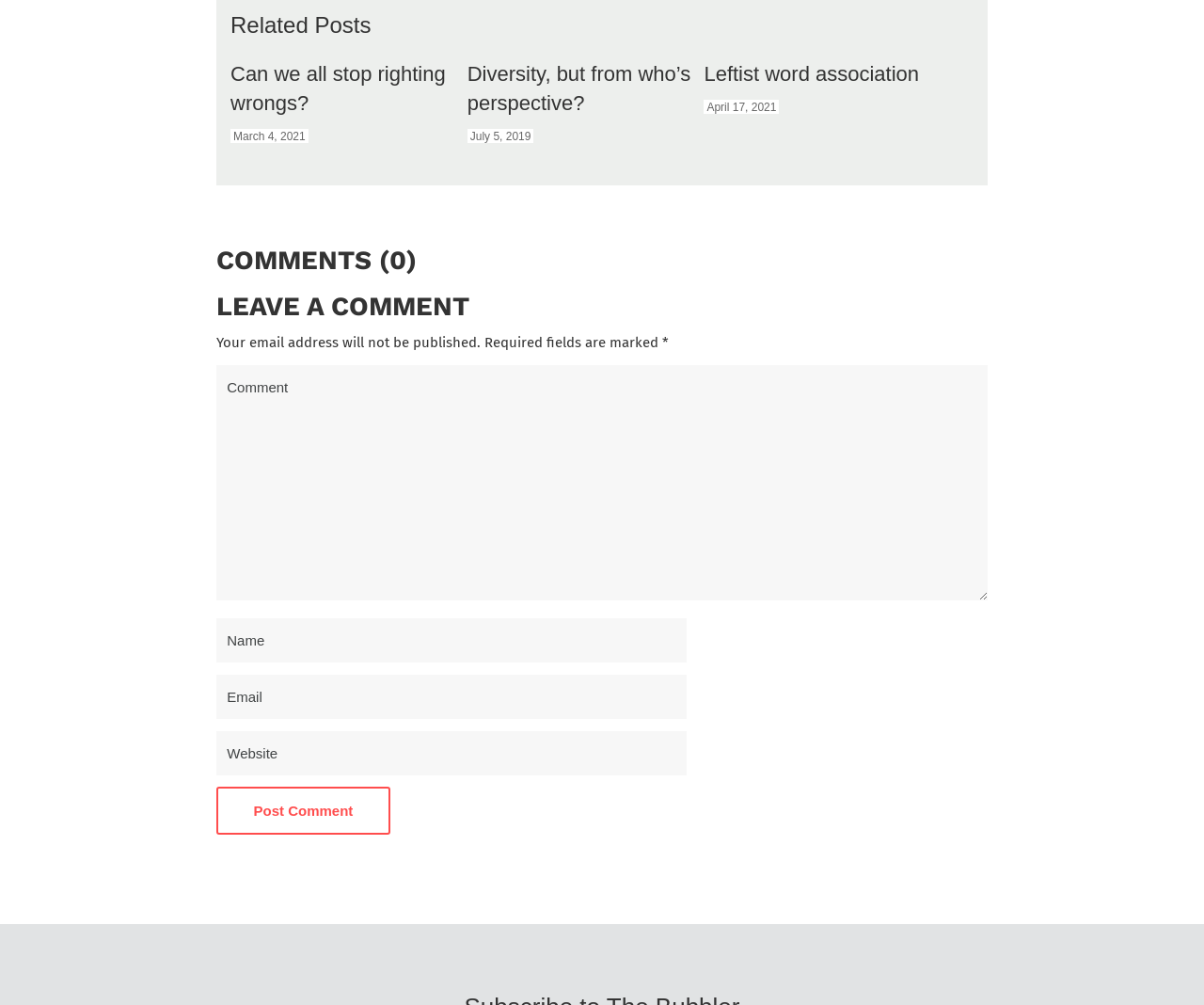Determine the bounding box of the UI element mentioned here: "May 2013". The coordinates must be in the format [left, top, right, bottom] with values ranging from 0 to 1.

None